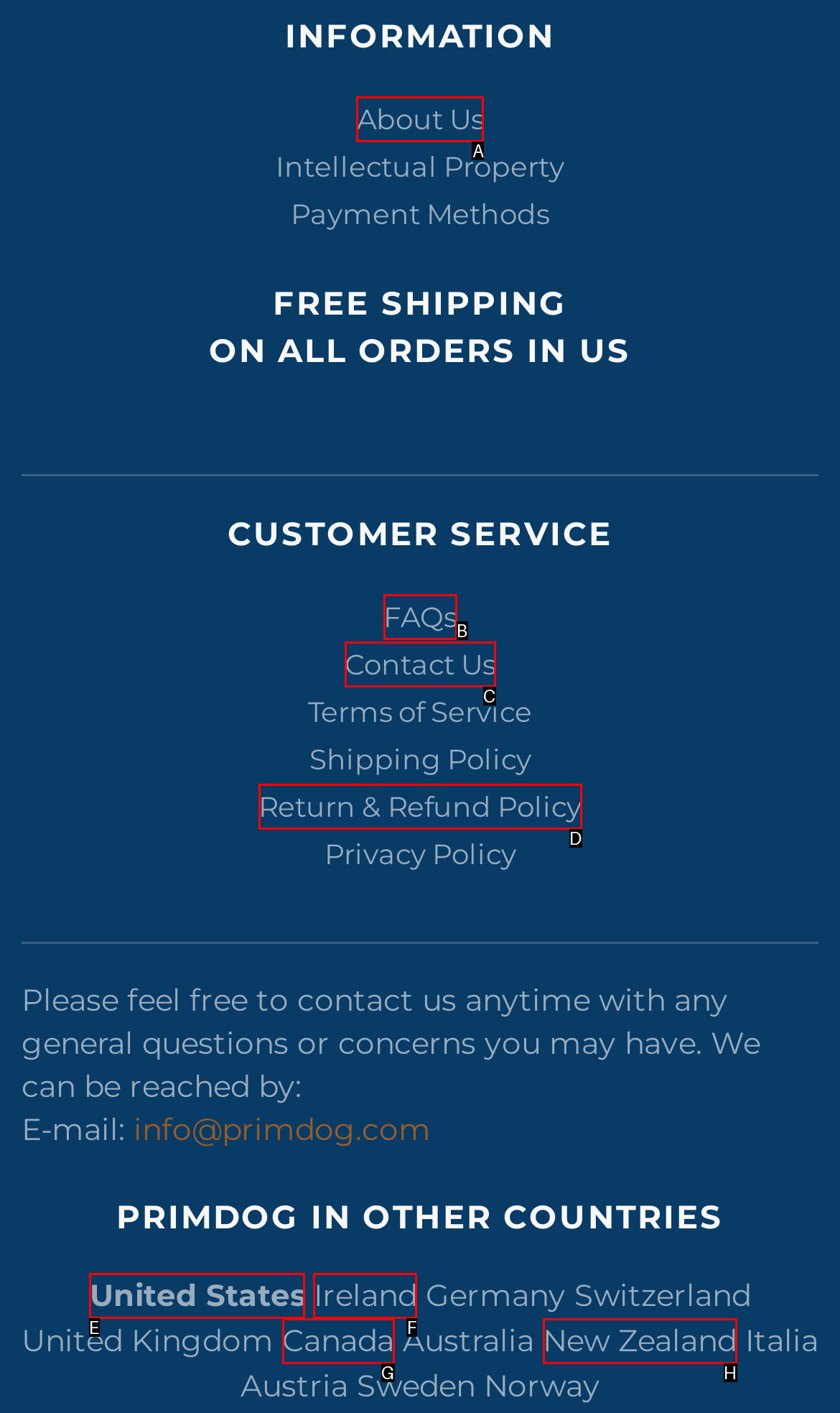Tell me which one HTML element I should click to complete the following task: Go to the previous page Answer with the option's letter from the given choices directly.

None